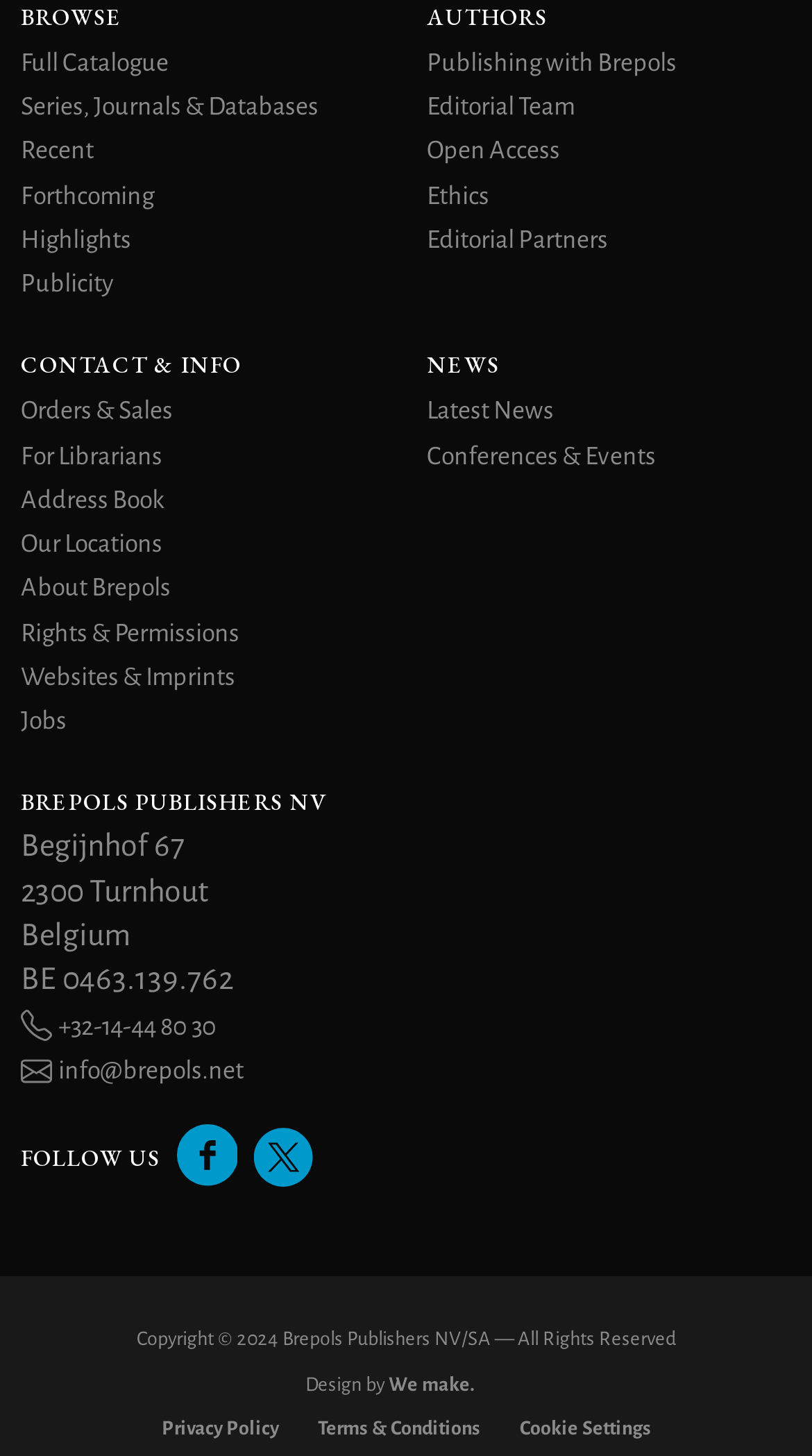Find the bounding box coordinates of the clickable area required to complete the following action: "View recent publications".

[0.026, 0.095, 0.115, 0.113]